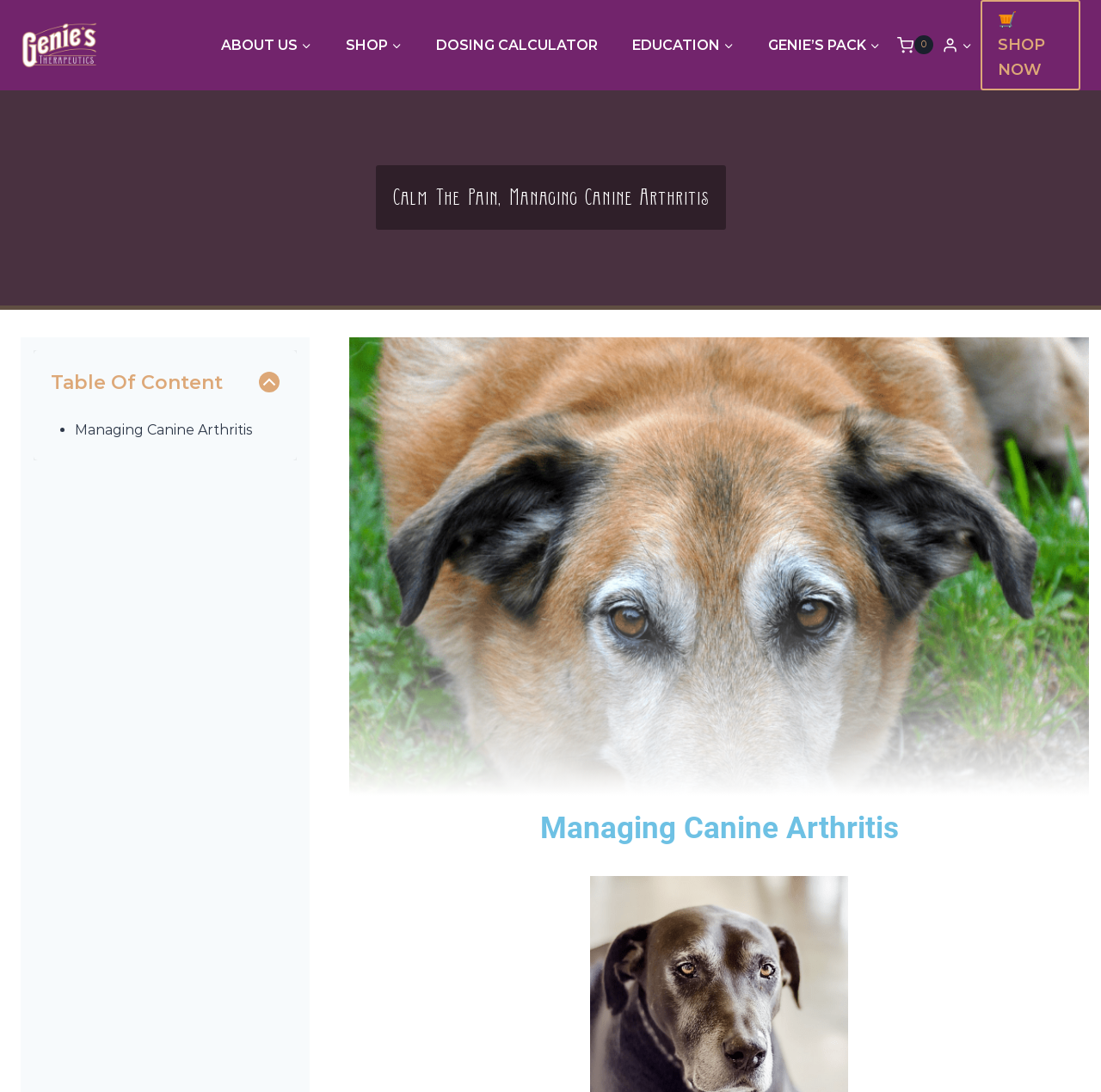Answer the following in one word or a short phrase: 
What is the function of the 'Scroll to top' button?

To scroll to top